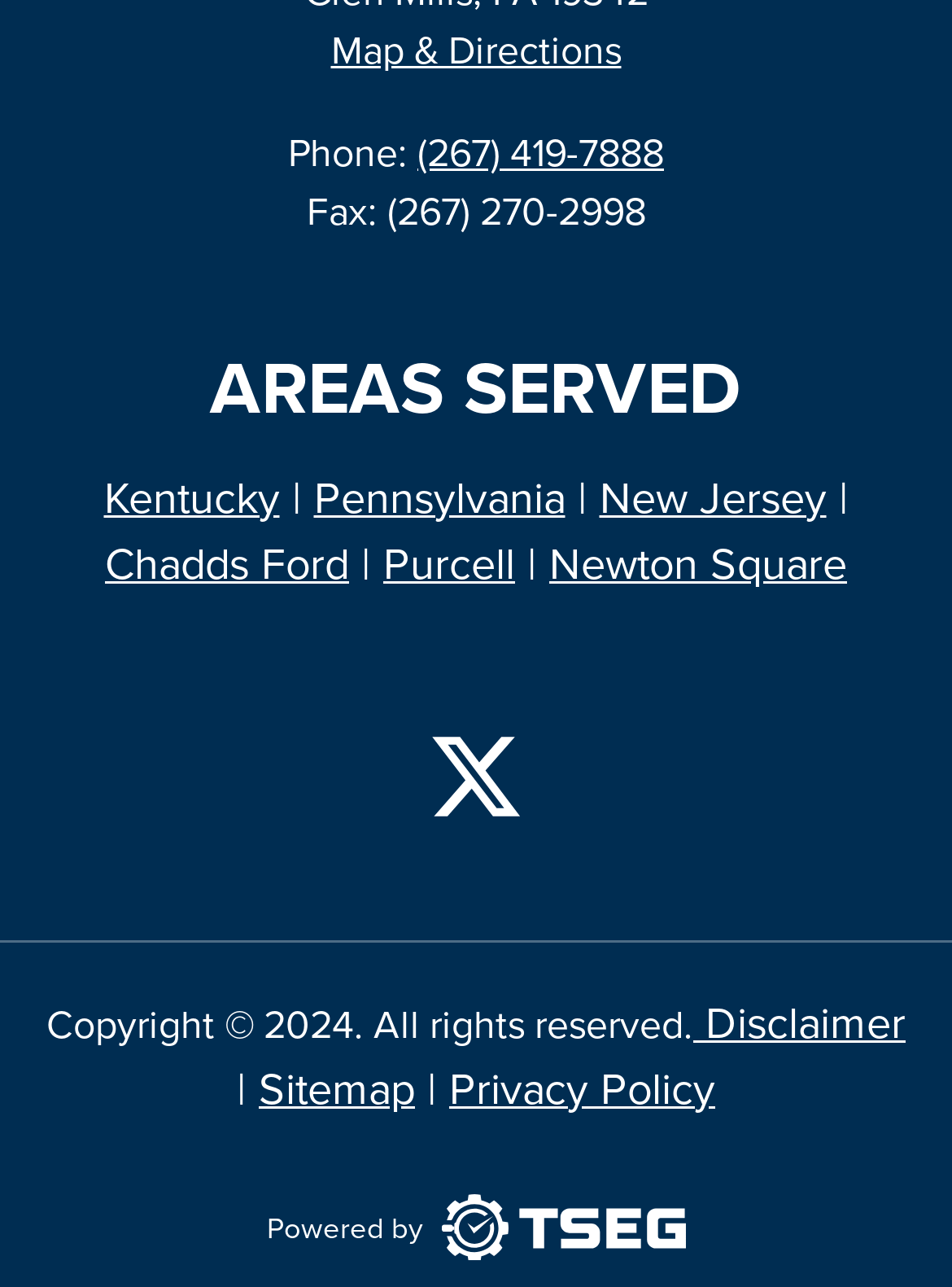Please determine the bounding box of the UI element that matches this description: Map & Directions. The coordinates should be given as (top-left x, top-left y, bottom-right x, bottom-right y), with all values between 0 and 1.

[0.344, 0.328, 0.656, 0.36]